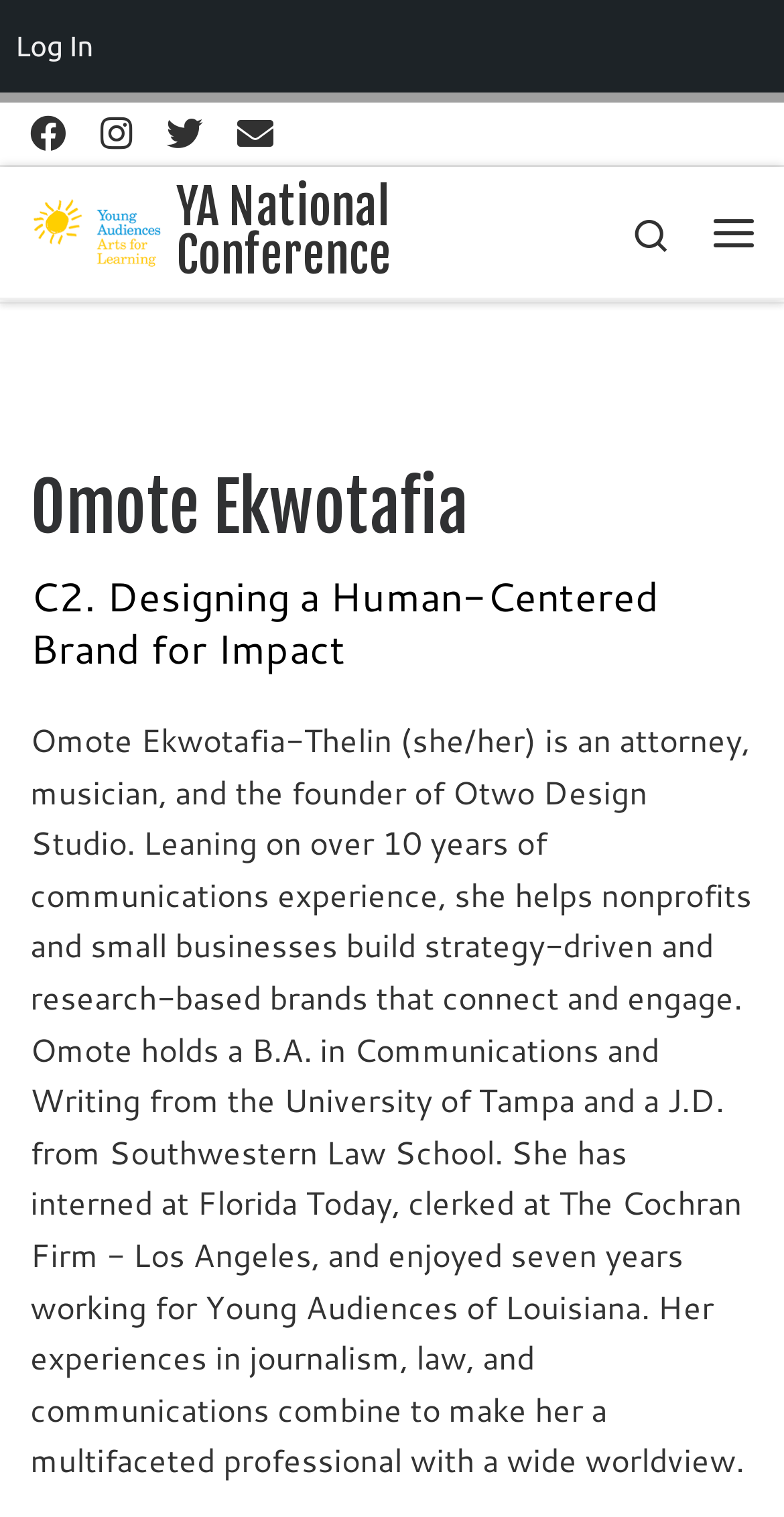What is the name of the founder of Otwo Design Studio?
Answer the question with a detailed explanation, including all necessary information.

I found the answer by reading the bio of Omote Ekwotafia, which is located in the main content area of the webpage. The bio mentions that Omote Ekwotafia is the founder of Otwo Design Studio.